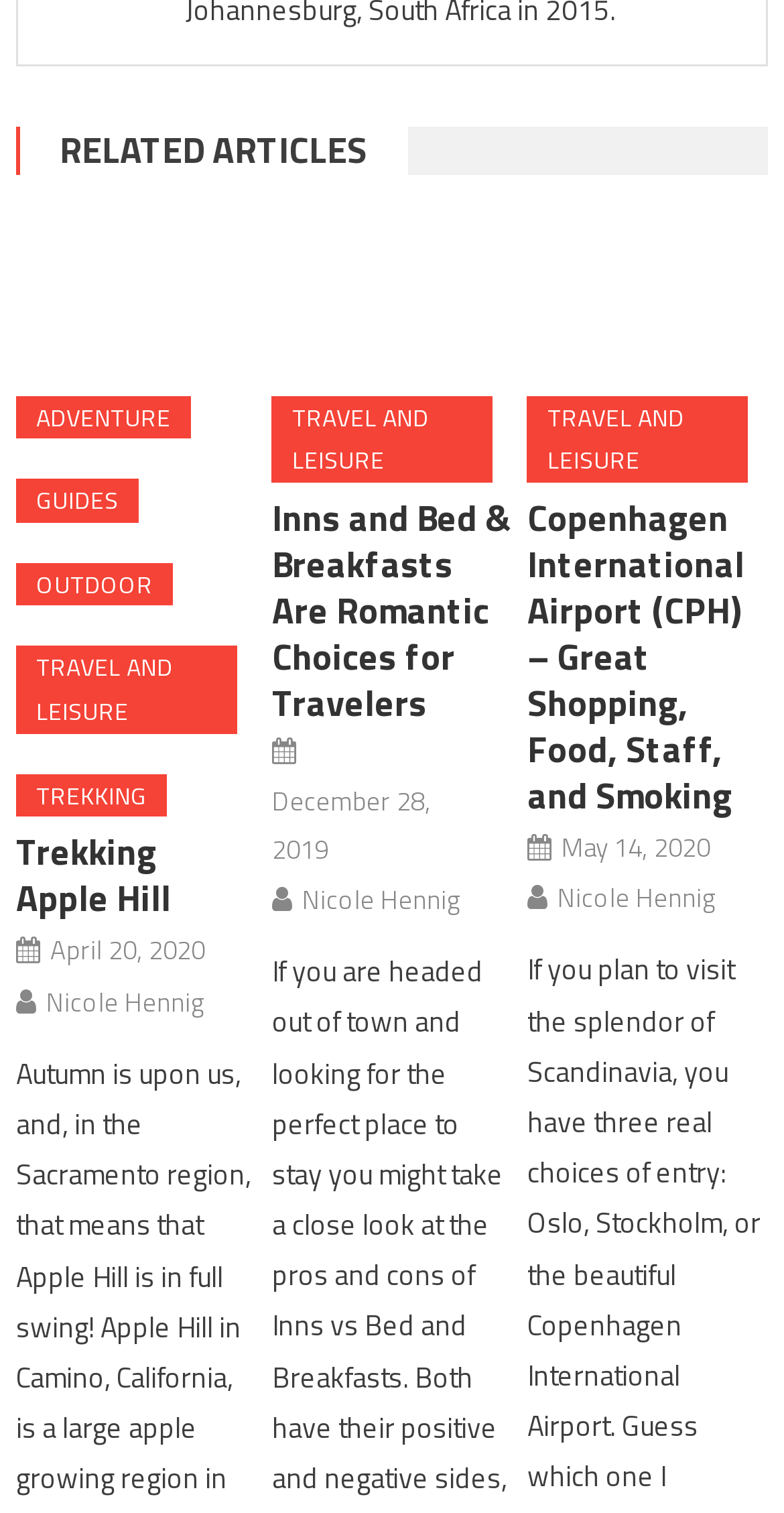Identify the bounding box coordinates for the UI element described as follows: April 20, 2020April 21, 2020. Use the format (top-left x, top-left y, bottom-right x, bottom-right y) and ensure all values are floating point numbers between 0 and 1.

[0.064, 0.613, 0.261, 0.644]